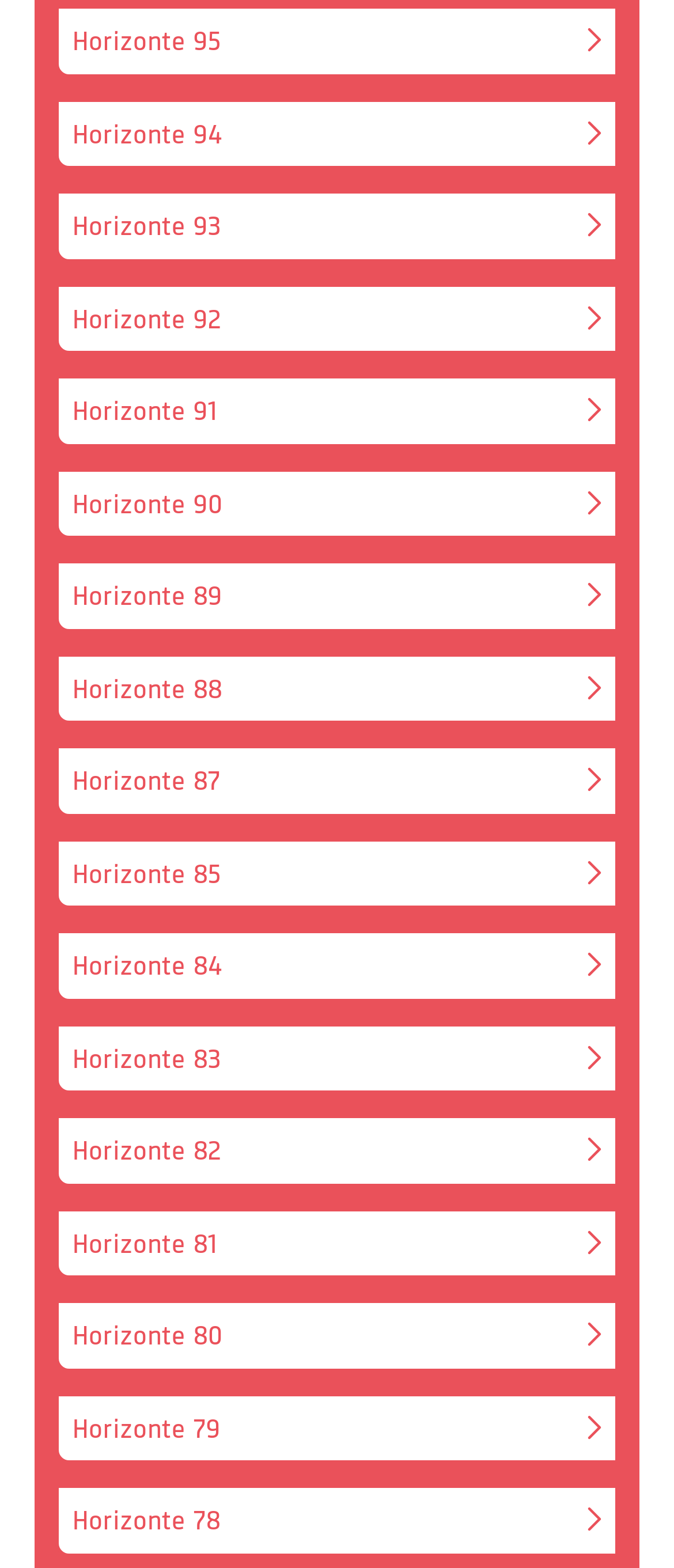Determine the bounding box for the UI element described here: "Horizonte 93".

[0.082, 0.122, 0.918, 0.167]